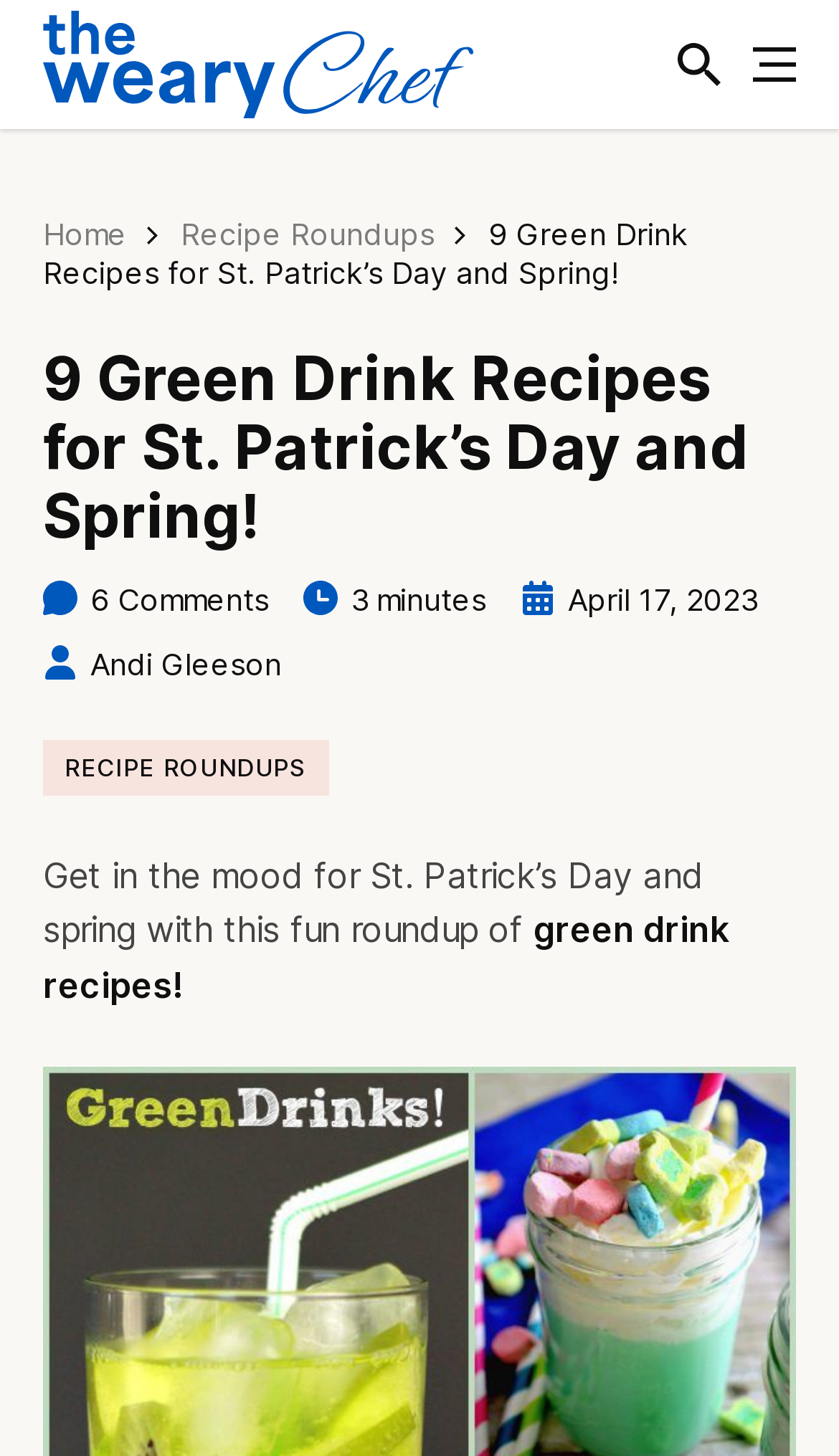Could you provide the bounding box coordinates for the portion of the screen to click to complete this instruction: "read comments"?

[0.051, 0.397, 0.321, 0.426]